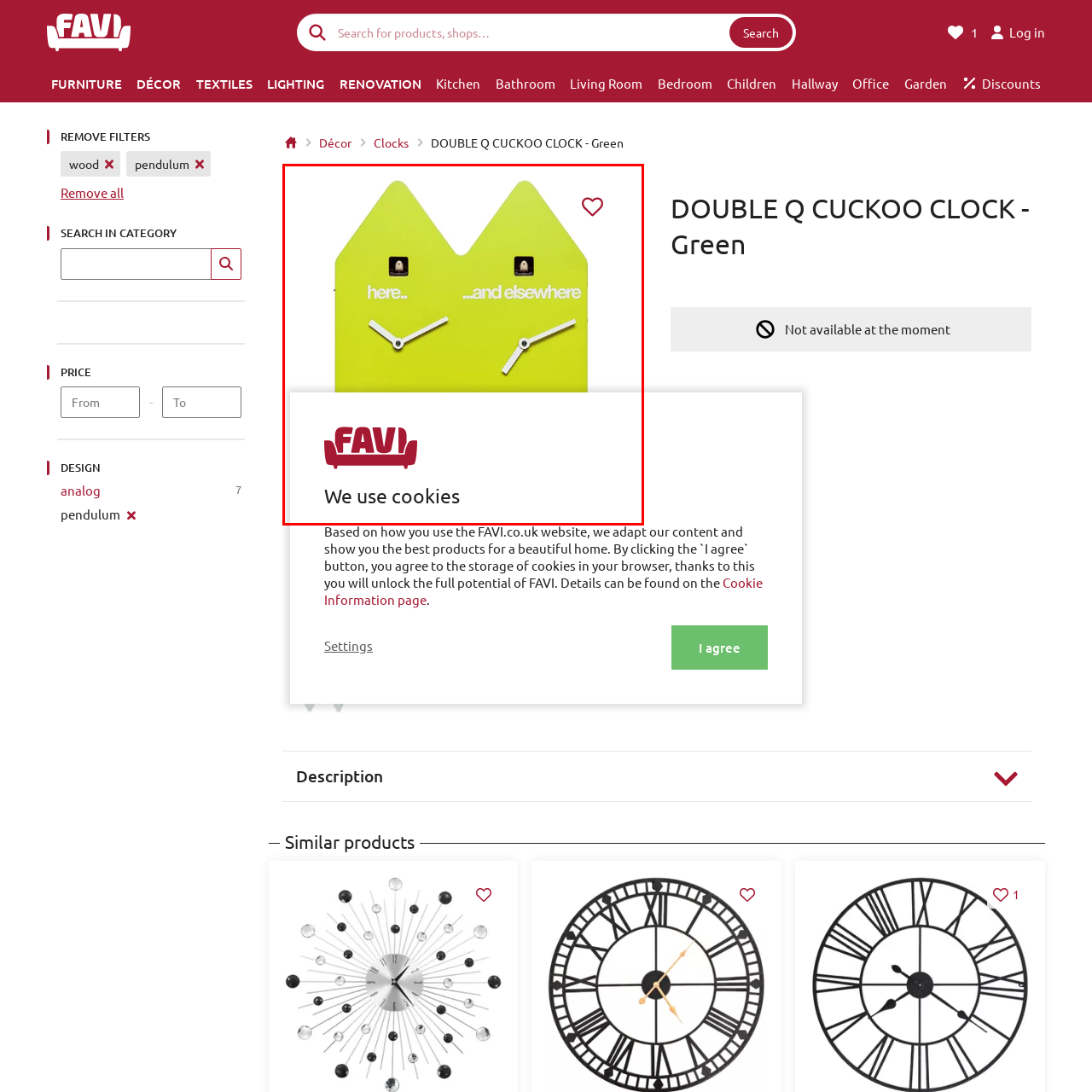Examine the image indicated by the red box and respond with a single word or phrase to the following question:
What phrase is displayed above the clock's dial?

here... and elsewhere